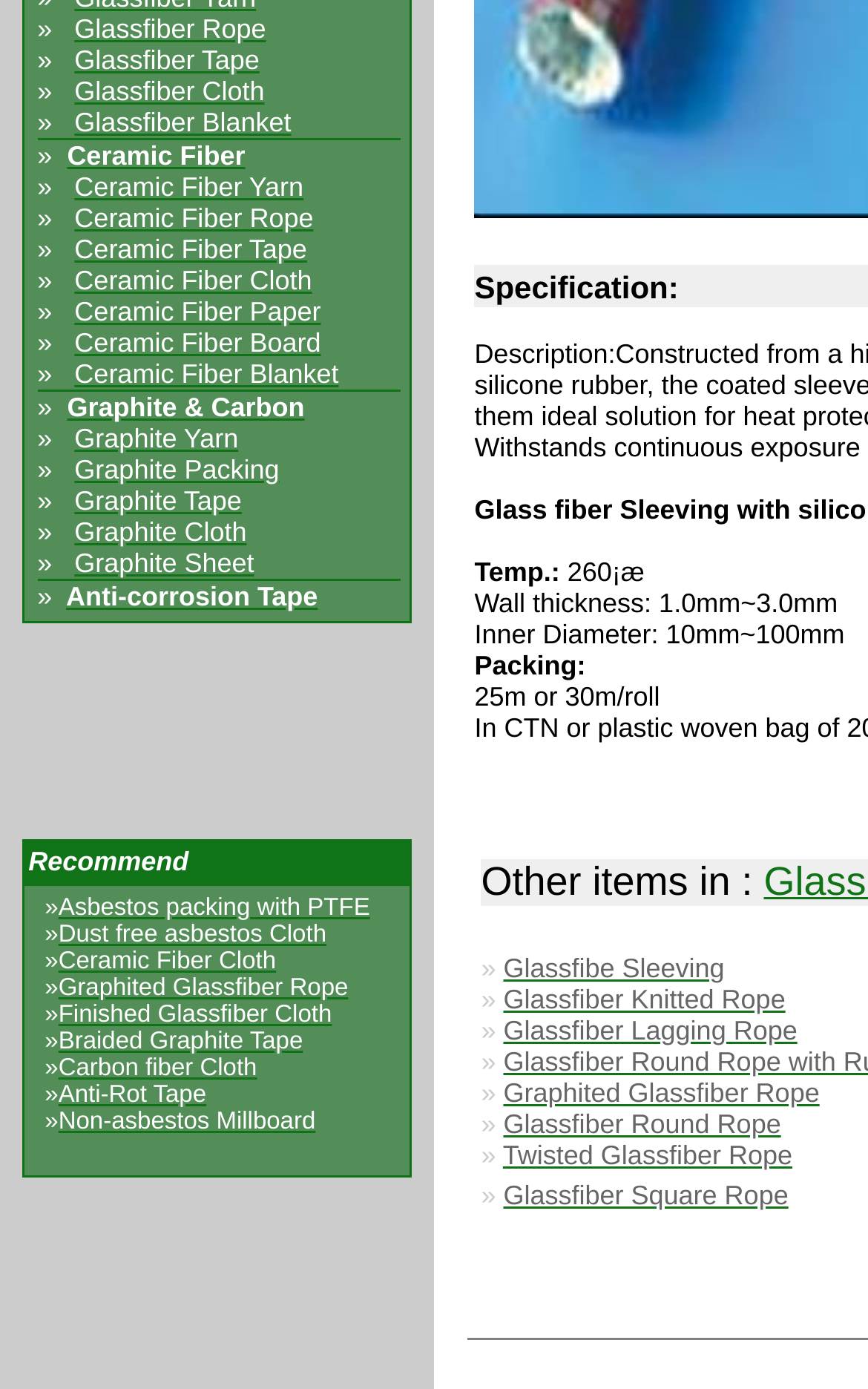Provide the bounding box coordinates of the HTML element this sentence describes: "Graphite Tape". The bounding box coordinates consist of four float numbers between 0 and 1, i.e., [left, top, right, bottom].

[0.086, 0.349, 0.279, 0.372]